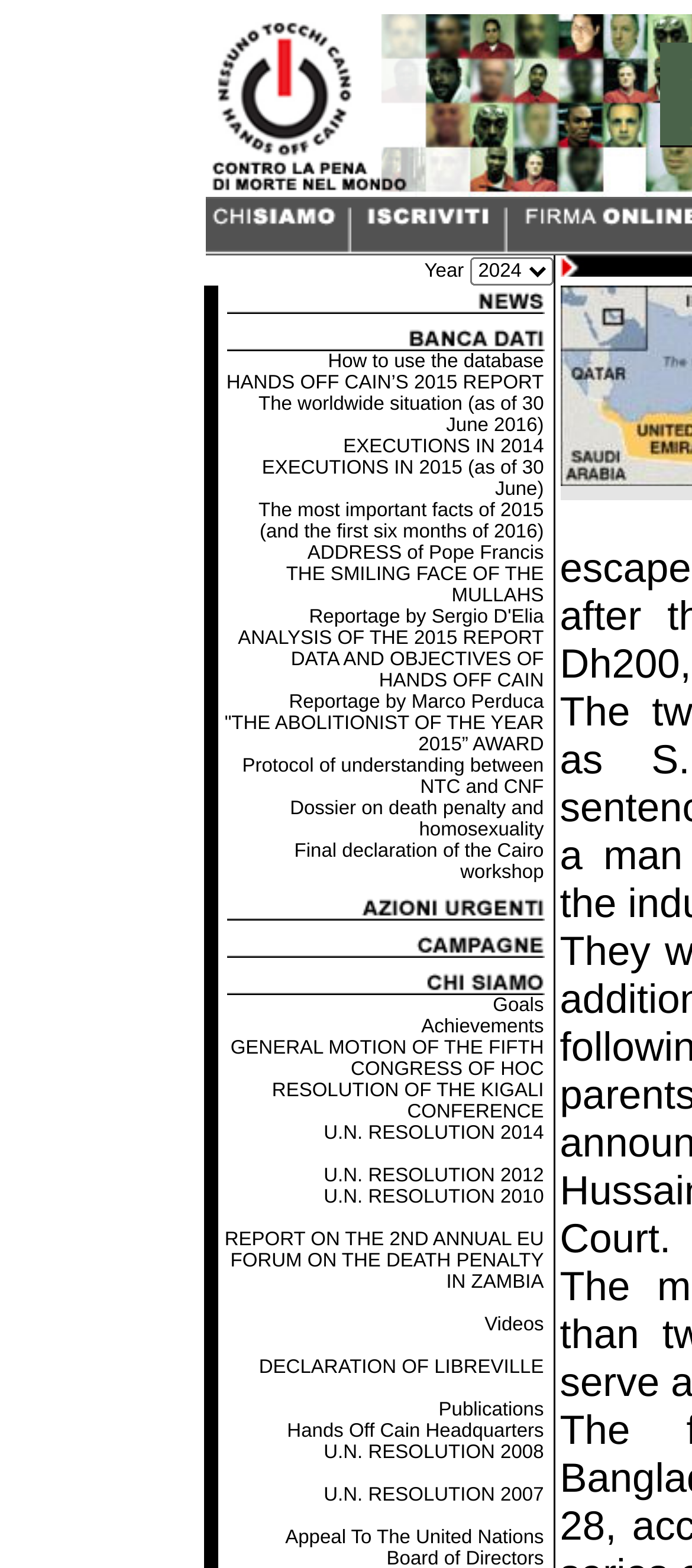Please determine the bounding box coordinates of the element's region to click for the following instruction: "Visit Shania Wilson's page".

None